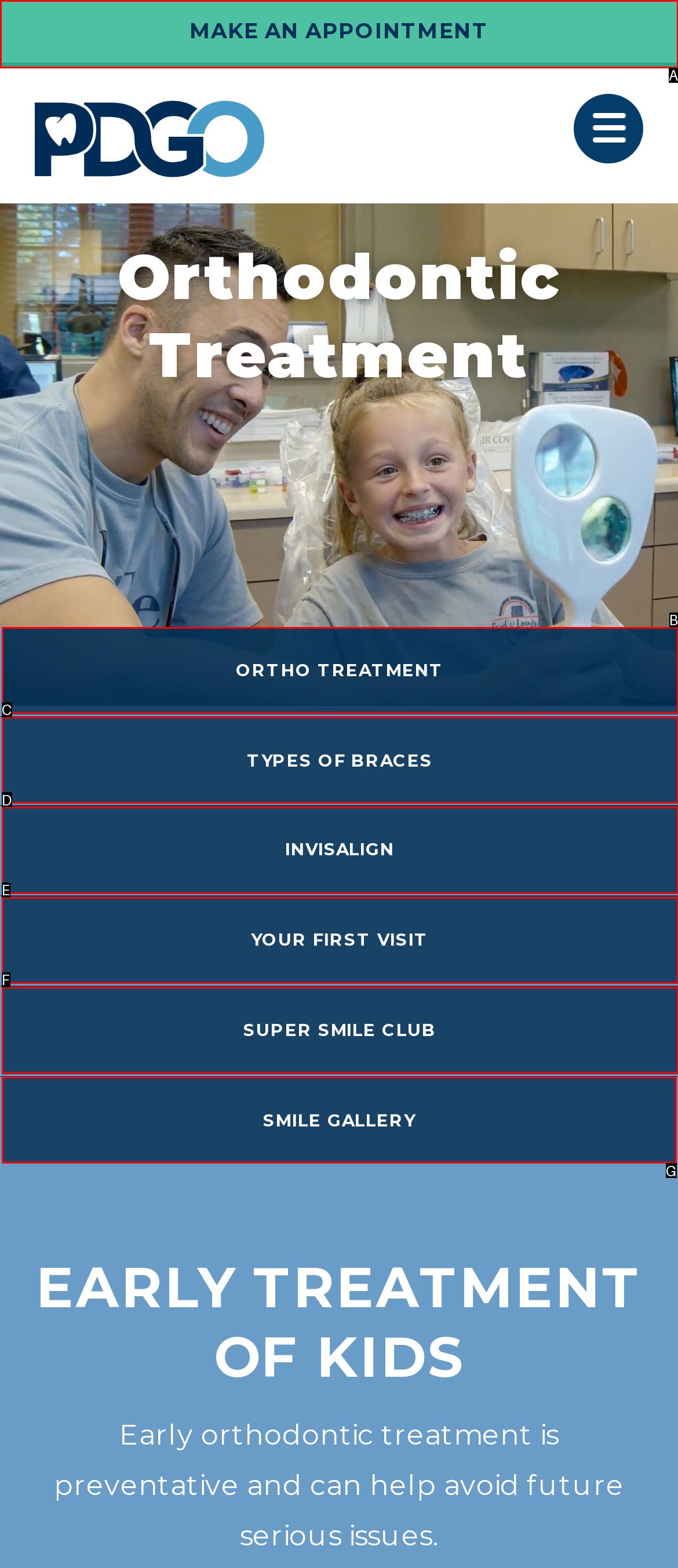Based on the description Your First Visit, identify the most suitable HTML element from the options. Provide your answer as the corresponding letter.

E